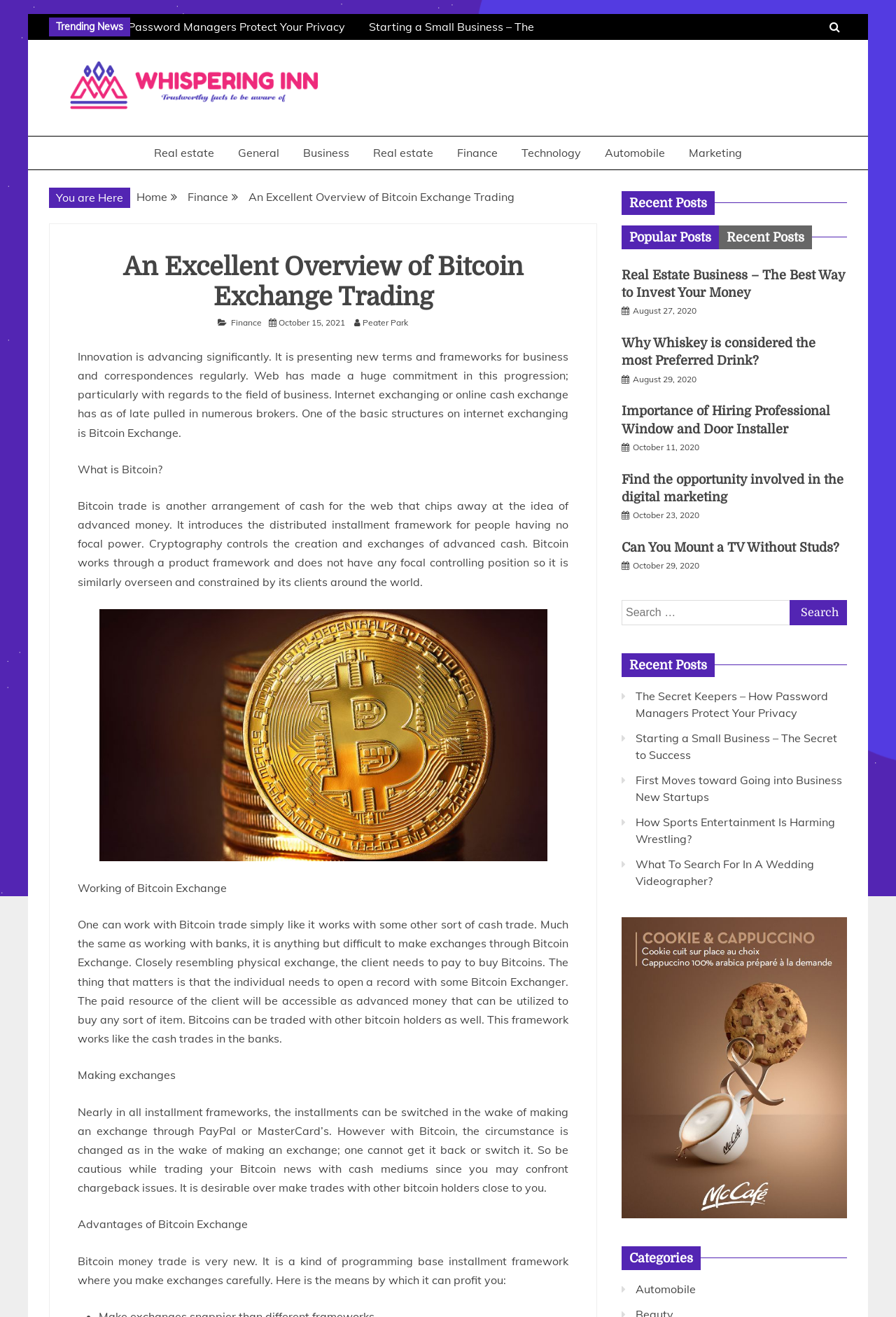Please identify the bounding box coordinates of the clickable element to fulfill the following instruction: "Browse the 'Recent Posts'". The coordinates should be four float numbers between 0 and 1, i.e., [left, top, right, bottom].

[0.694, 0.145, 0.945, 0.163]